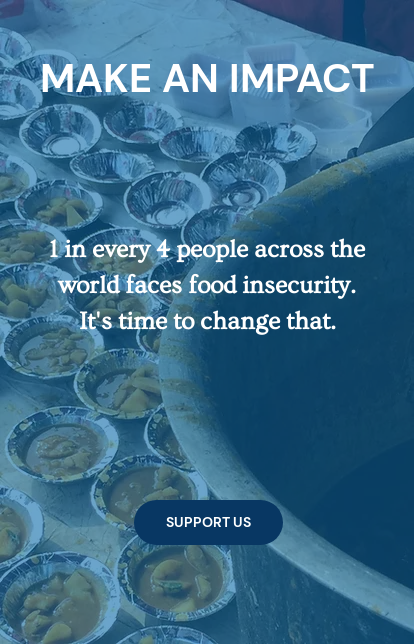What is the purpose of the call-to-action button?
Look at the screenshot and give a one-word or phrase answer.

To support the mission